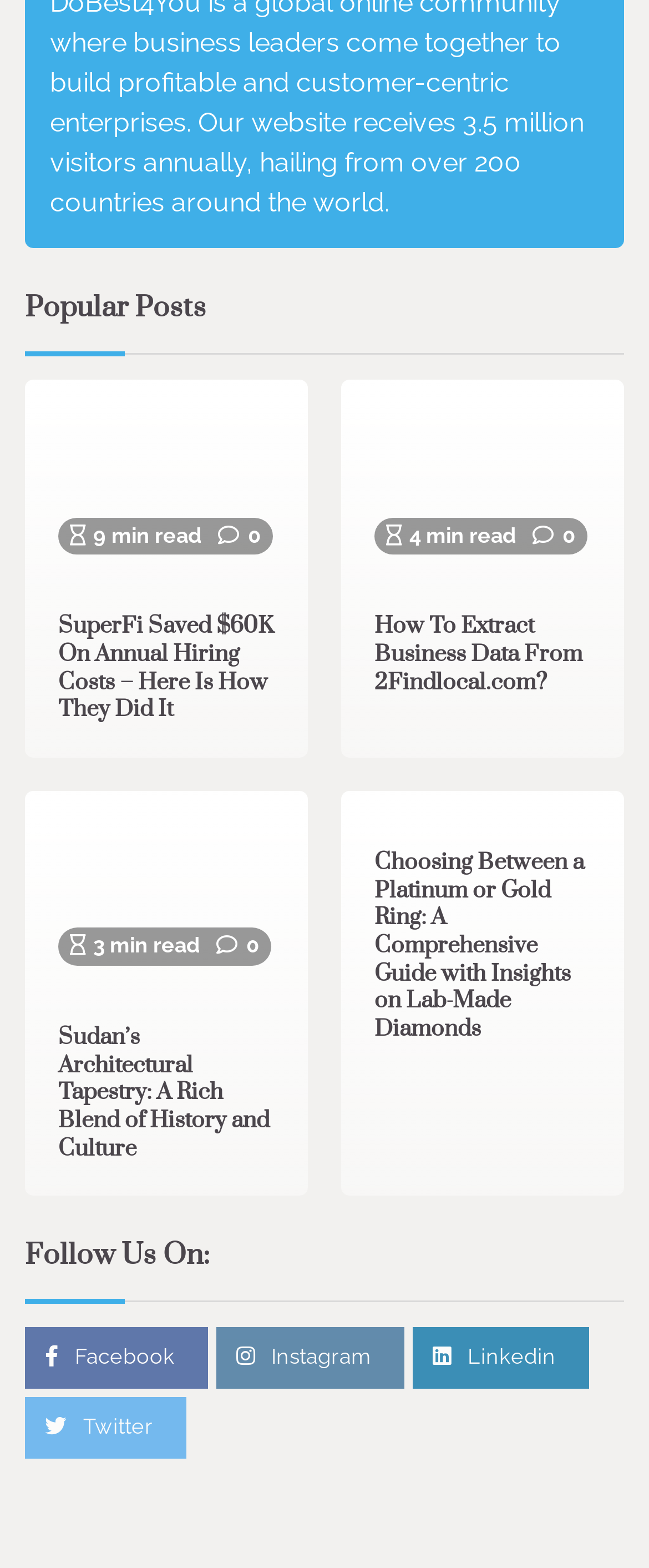Using the format (top-left x, top-left y, bottom-right x, bottom-right y), provide the bounding box coordinates for the described UI element. All values should be floating point numbers between 0 and 1: Linkedin

[0.636, 0.847, 0.908, 0.886]